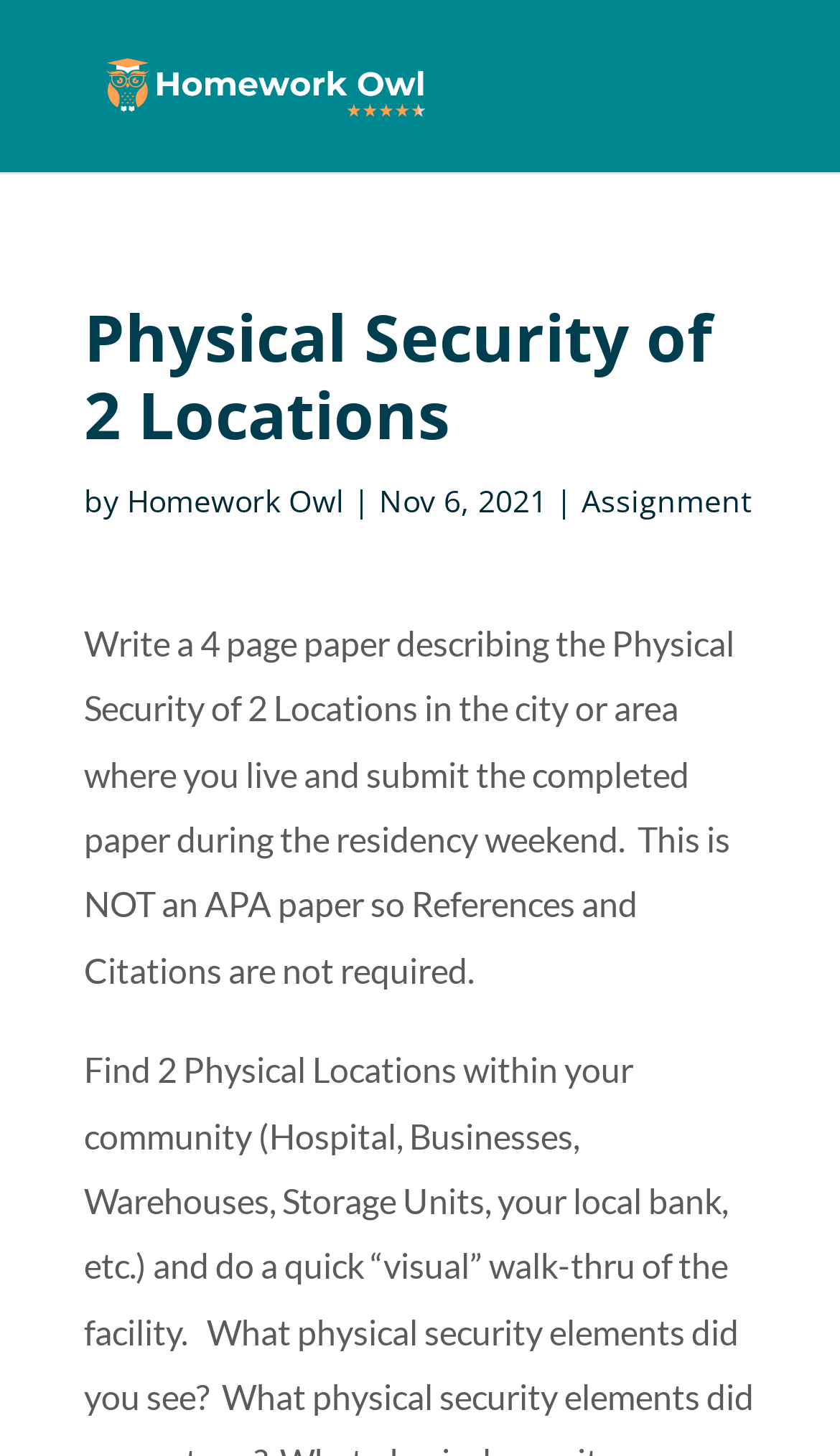Generate a comprehensive description of the contents of the webpage.

The webpage is about a homework assignment related to physical security of two locations. At the top left, there is a link to "Homework Answers Online" accompanied by an image with the same name. Below this, a heading "Physical Security of 2 Locations" is prominently displayed. 

To the right of the heading, there is a line of text that includes the phrase "by Homework Owl" followed by a date "Nov 6, 2021" and a link to "Assignment". 

The main content of the webpage is a paragraph of text that describes the assignment, which involves writing a 4-page paper about the physical security of two locations in the city or area where the student lives. The paper is to be submitted during a residency weekend, and it does not require APA formatting with references and citations.